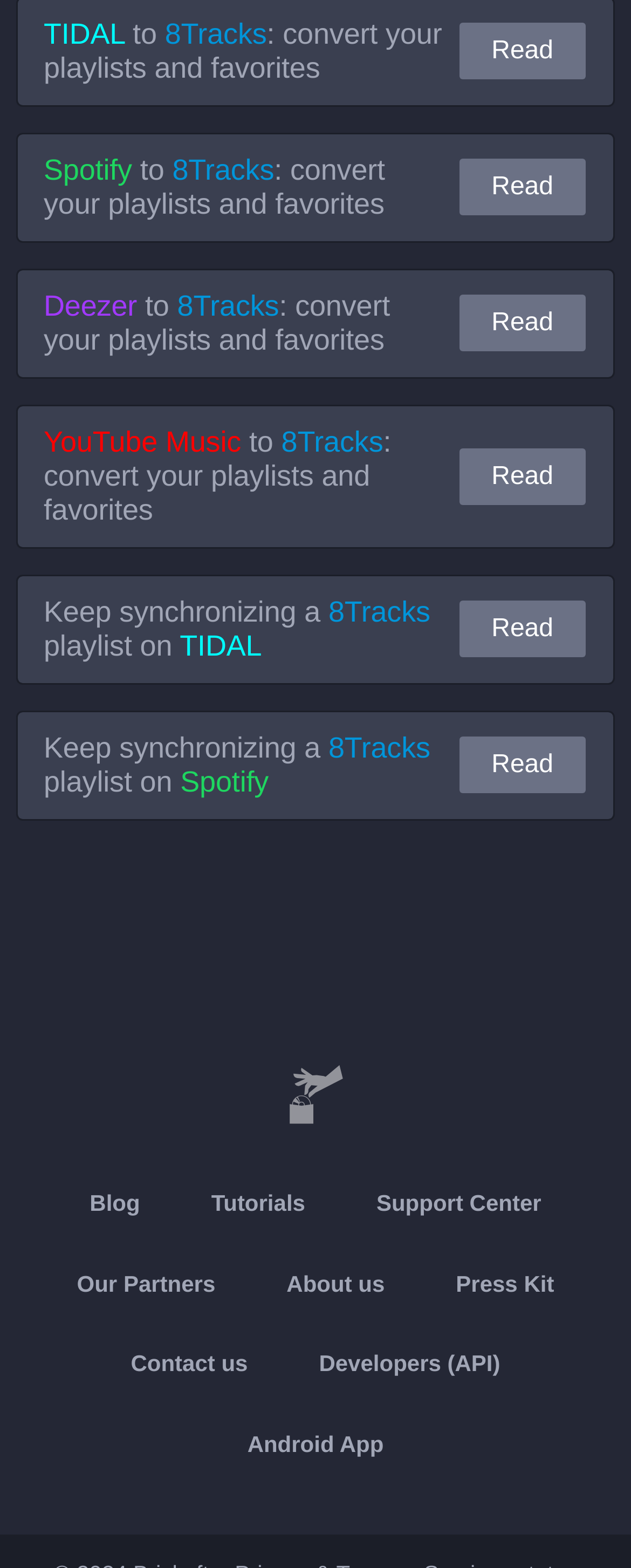Use a single word or phrase to answer this question: 
How many 'Read' links are there on the webpage?

5